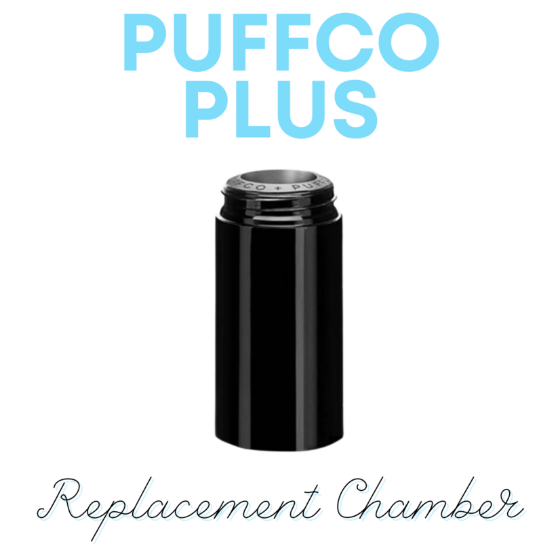Review the image closely and give a comprehensive answer to the question: What is the purpose of the Replacement Chamber?

The caption indicates that the Replacement Chamber is essential for maintaining the Puffco Plus device with genuine replacement parts, ensuring optimal performance and an enjoyable experience.